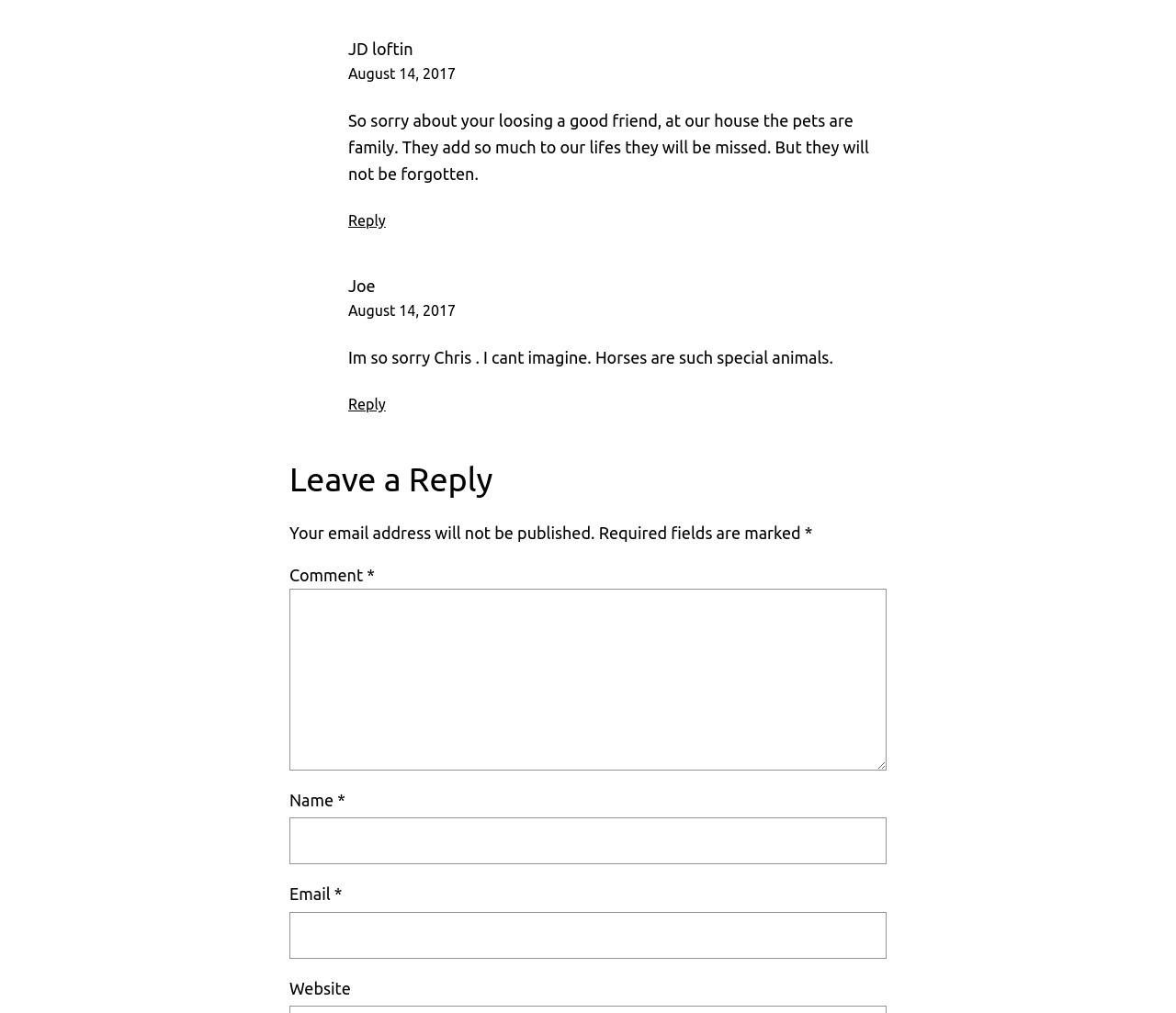Provide the bounding box coordinates of the section that needs to be clicked to accomplish the following instruction: "Enter your email."

[0.246, 0.9, 0.754, 0.946]